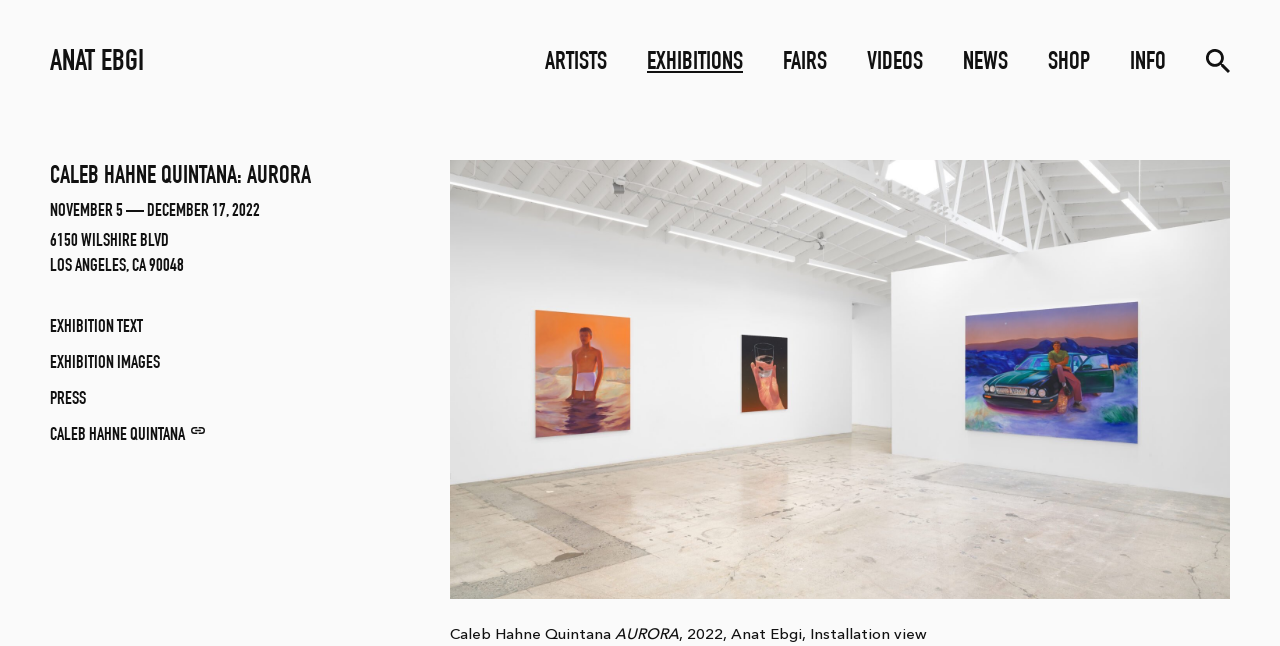Please provide a short answer using a single word or phrase for the question:
What is the location of the exhibition?

6150 Wilshire Blvd, Los Angeles, CA 90048